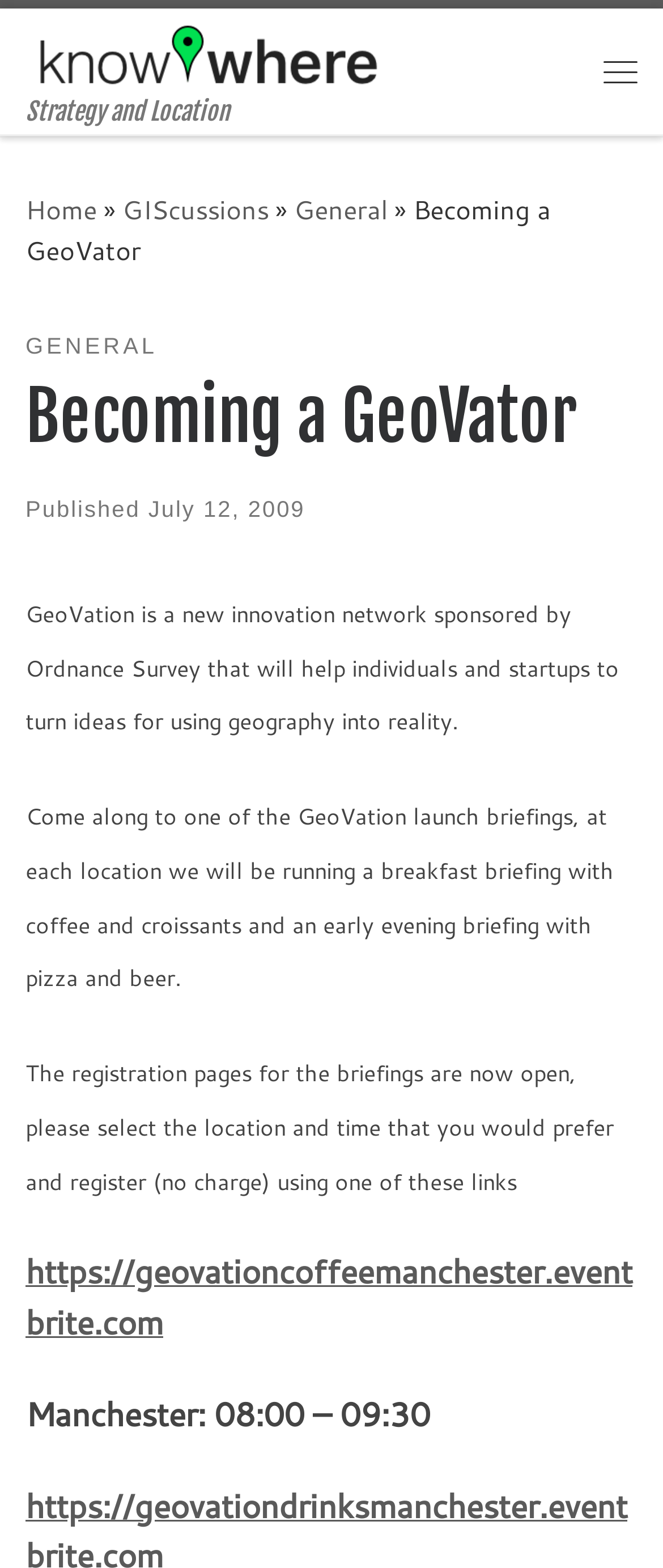Identify the bounding box coordinates of the section that should be clicked to achieve the task described: "Go to 'KnowWhere | Strategy and Location'".

[0.038, 0.017, 0.592, 0.05]